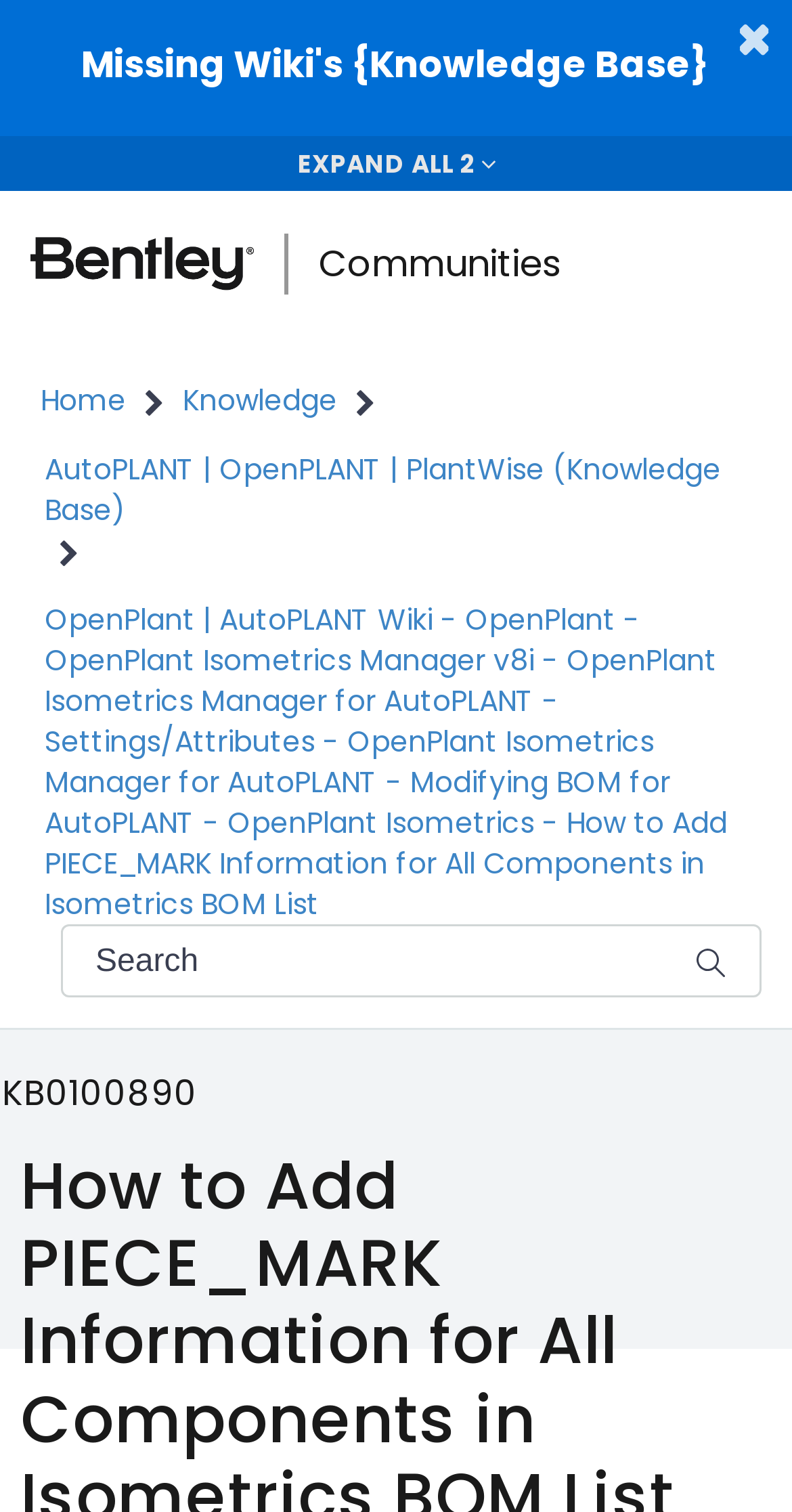Specify the bounding box coordinates for the region that must be clicked to perform the given instruction: "Go to homepage".

[0.0, 0.141, 0.359, 0.208]